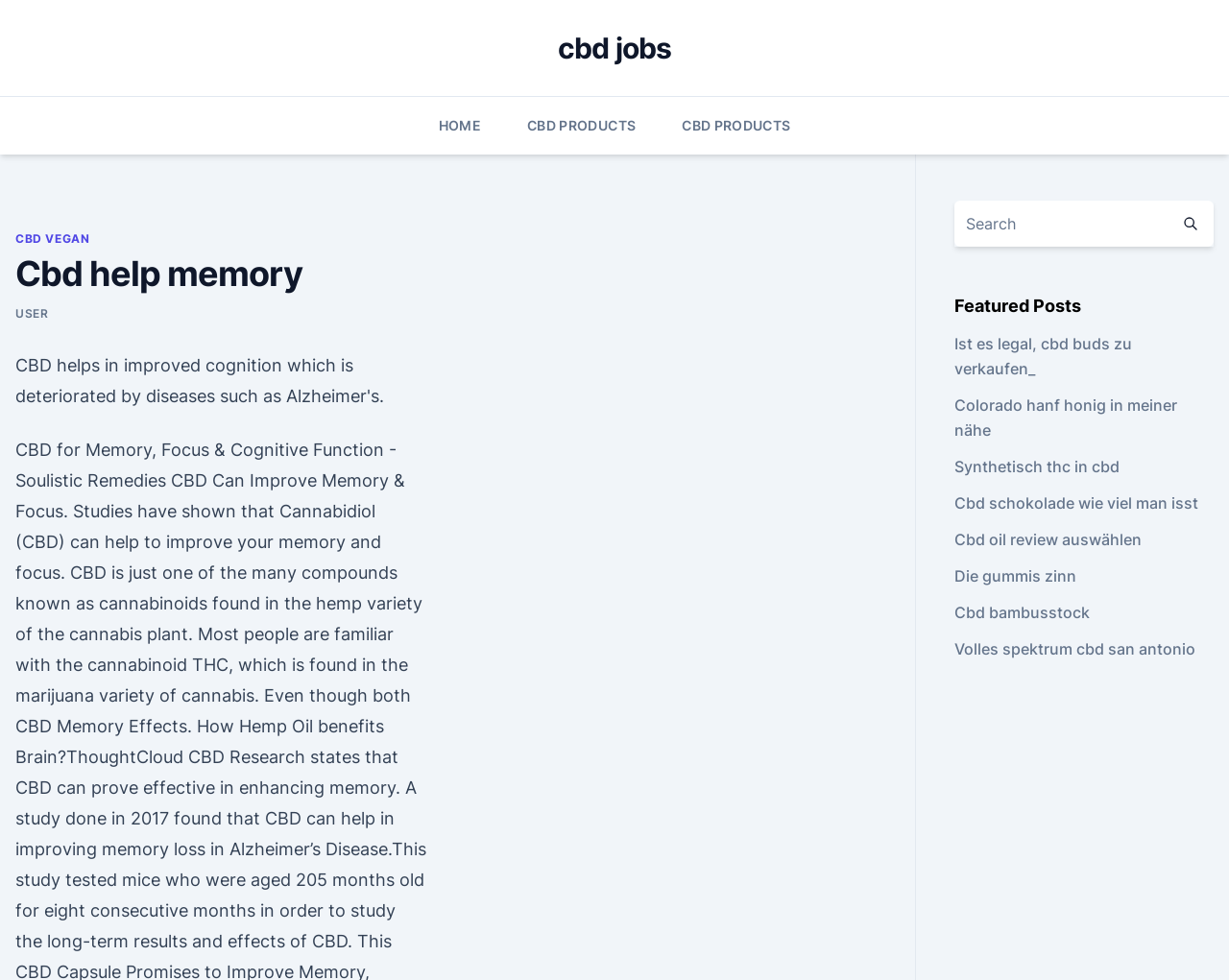Using the given description, provide the bounding box coordinates formatted as (top-left x, top-left y, bottom-right x, bottom-right y), with all values being floating point numbers between 0 and 1. Description: Die gummis zinn

[0.776, 0.578, 0.876, 0.597]